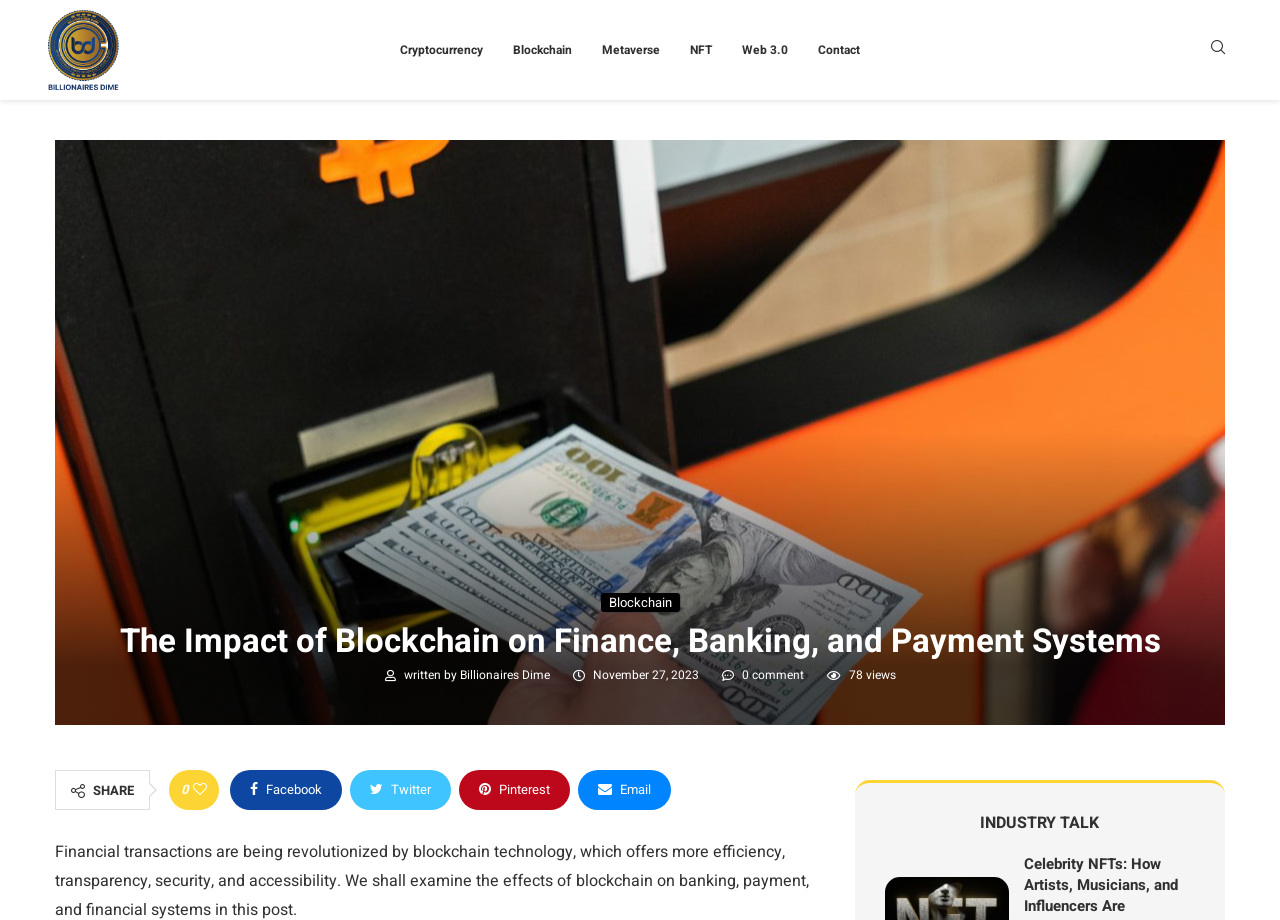What is the name of the website?
Answer the question in a detailed and comprehensive manner.

The name of the website can be found at the top of the webpage, where it says 'The Impact of Blockchain on Finance, Banking, and Payment Systems - Billionaires Dime'. The 'Billionaires Dime' part is the name of the website.